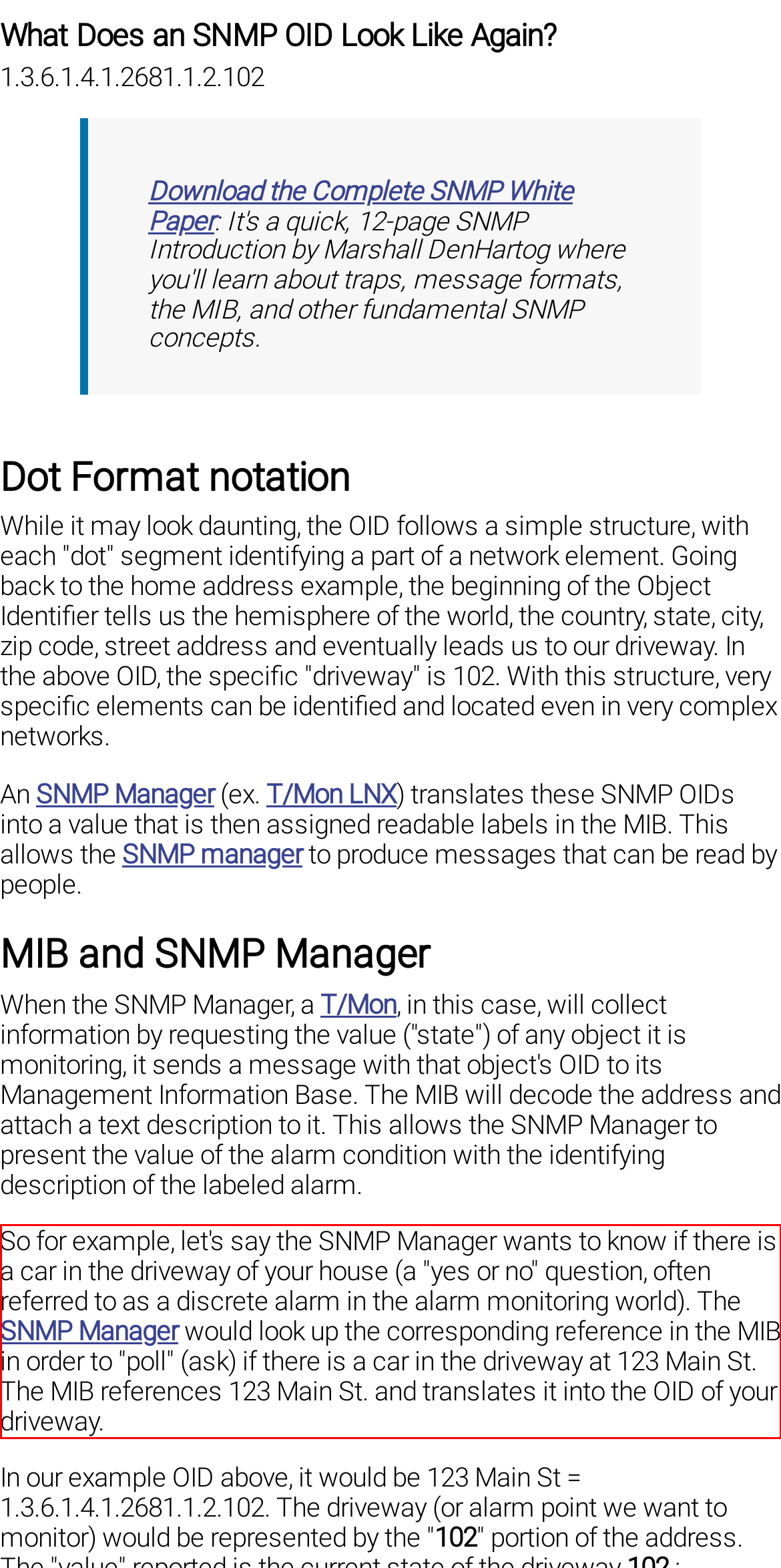Using the provided webpage screenshot, recognize the text content in the area marked by the red bounding box.

So for example, let's say the SNMP Manager wants to know if there is a car in the driveway of your house (a "yes or no" question, often referred to as a discrete alarm in the alarm monitoring world). The SNMP Manager would look up the corresponding reference in the MIB in order to "poll" (ask) if there is a car in the driveway at 123 Main St. The MIB references 123 Main St. and translates it into the OID of your driveway.